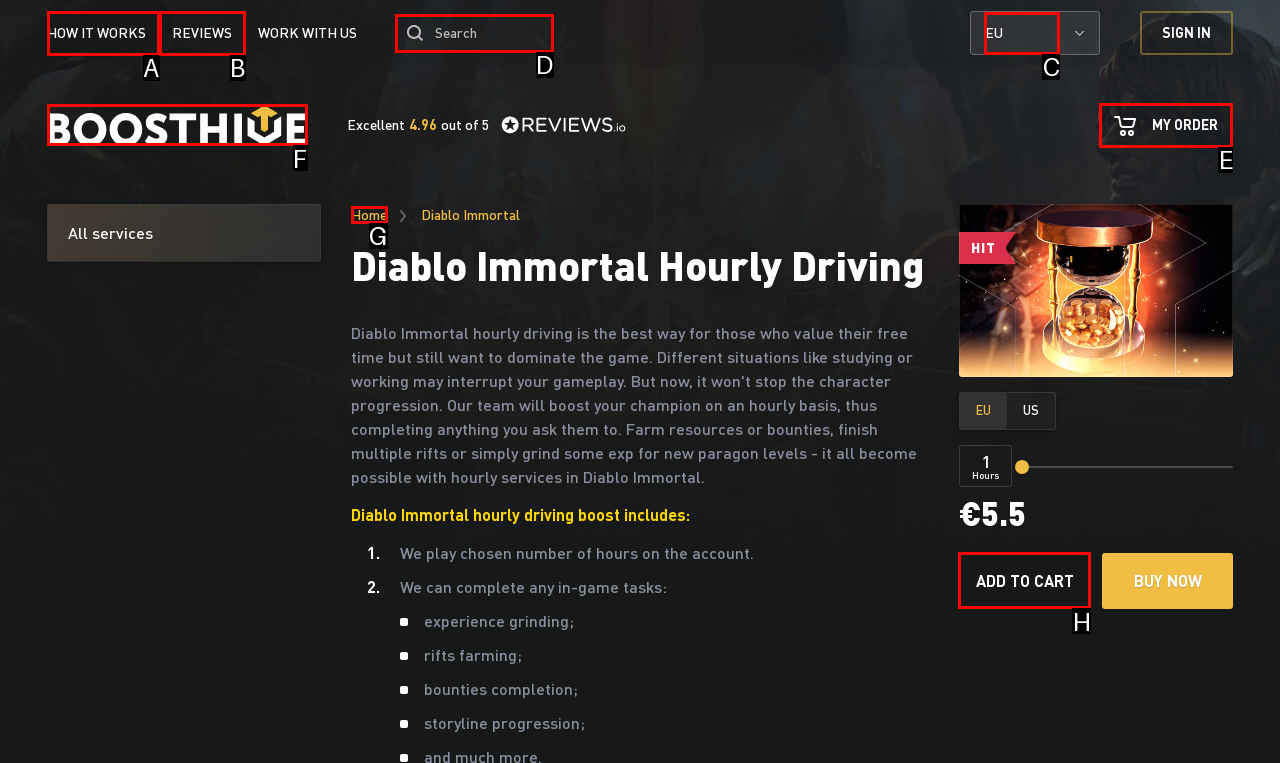Identify which HTML element to click to fulfill the following task: Add Diablo Immortal hourly driving boost to cart. Provide your response using the letter of the correct choice.

H